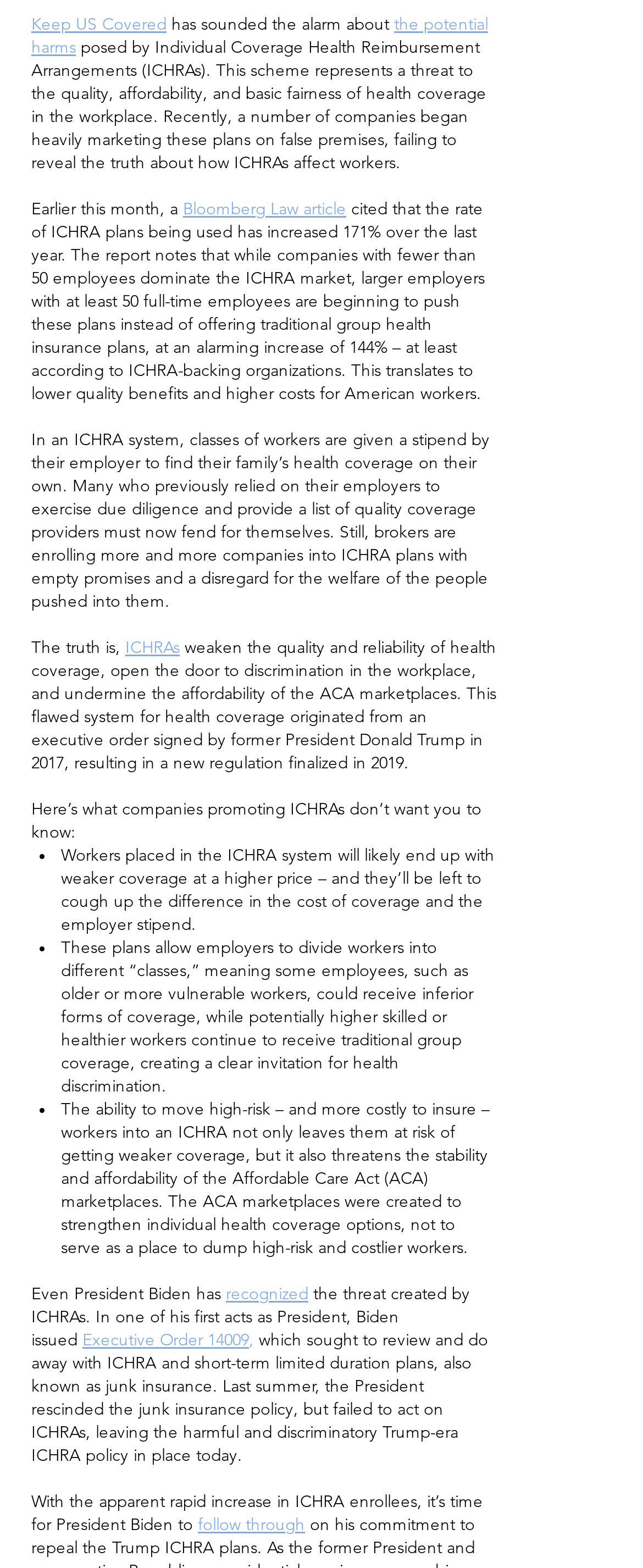Identify the bounding box of the UI component described as: "Executive Order 14009".

[0.128, 0.847, 0.387, 0.861]